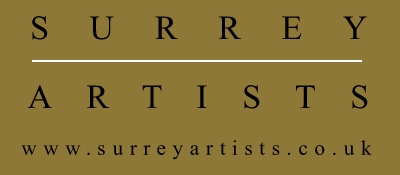Please provide a short answer using a single word or phrase for the question:
What is the purpose of the horizontal white line?

To divide the two words